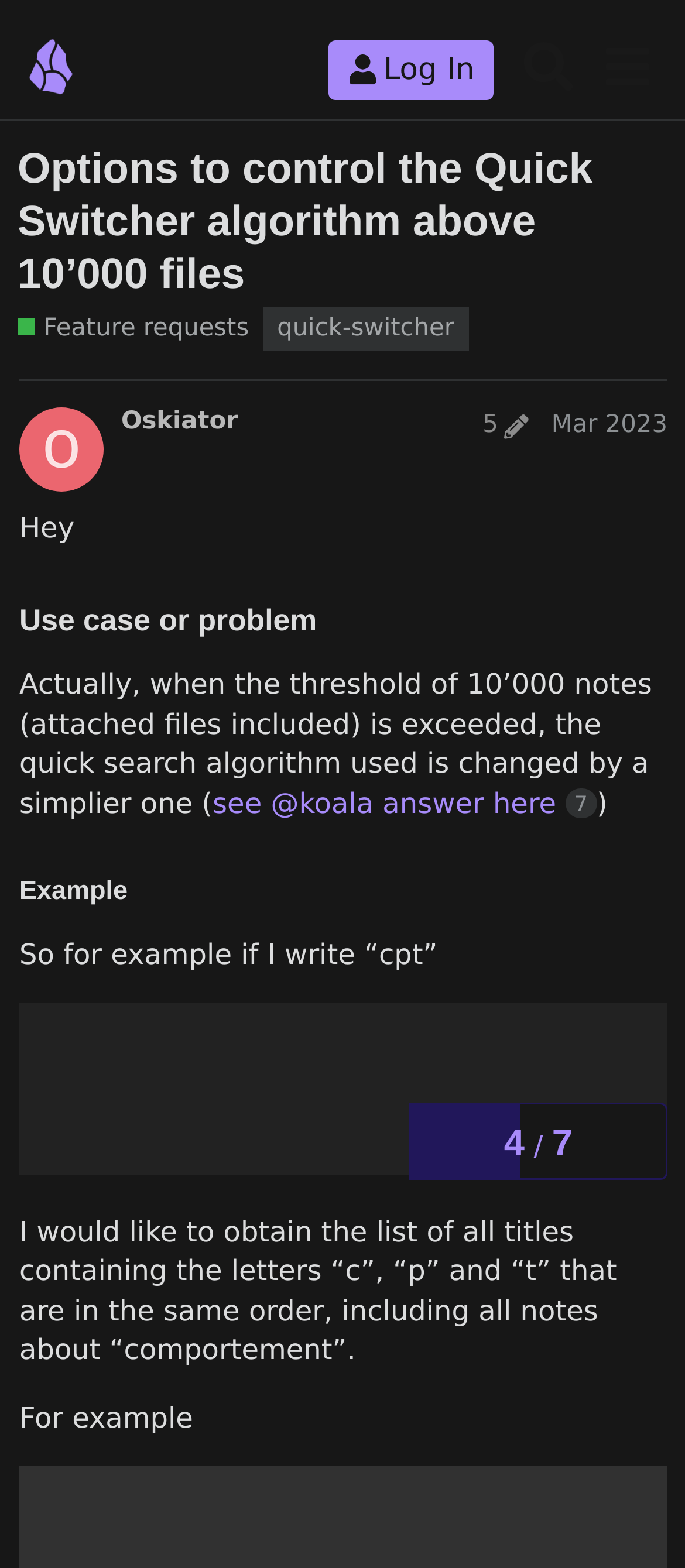Could you specify the bounding box coordinates for the clickable section to complete the following instruction: "View Skype profile"?

None